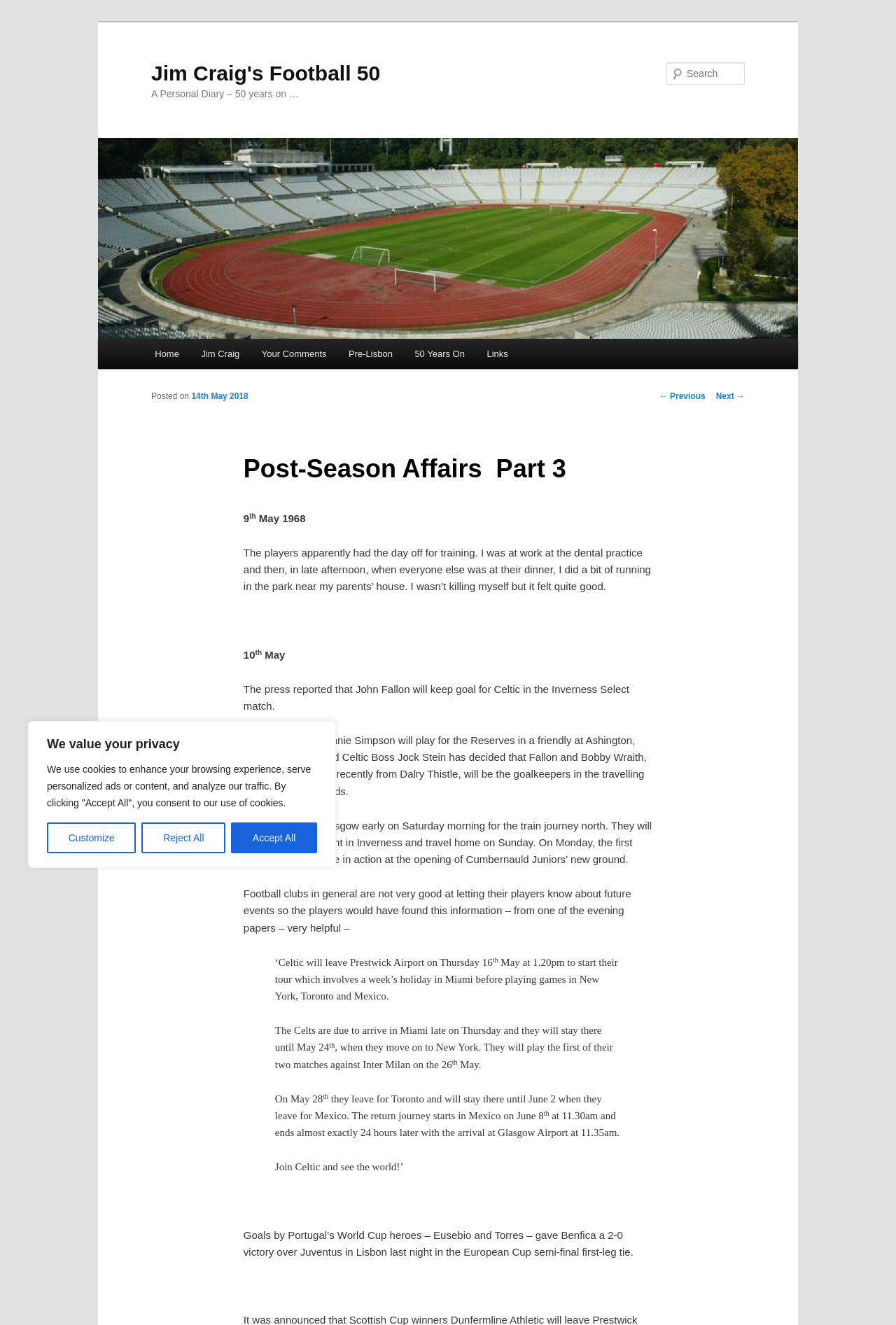Specify the bounding box coordinates of the area to click in order to execute this command: 'Go to Home page'. The coordinates should consist of four float numbers ranging from 0 to 1, and should be formatted as [left, top, right, bottom].

[0.16, 0.256, 0.212, 0.278]